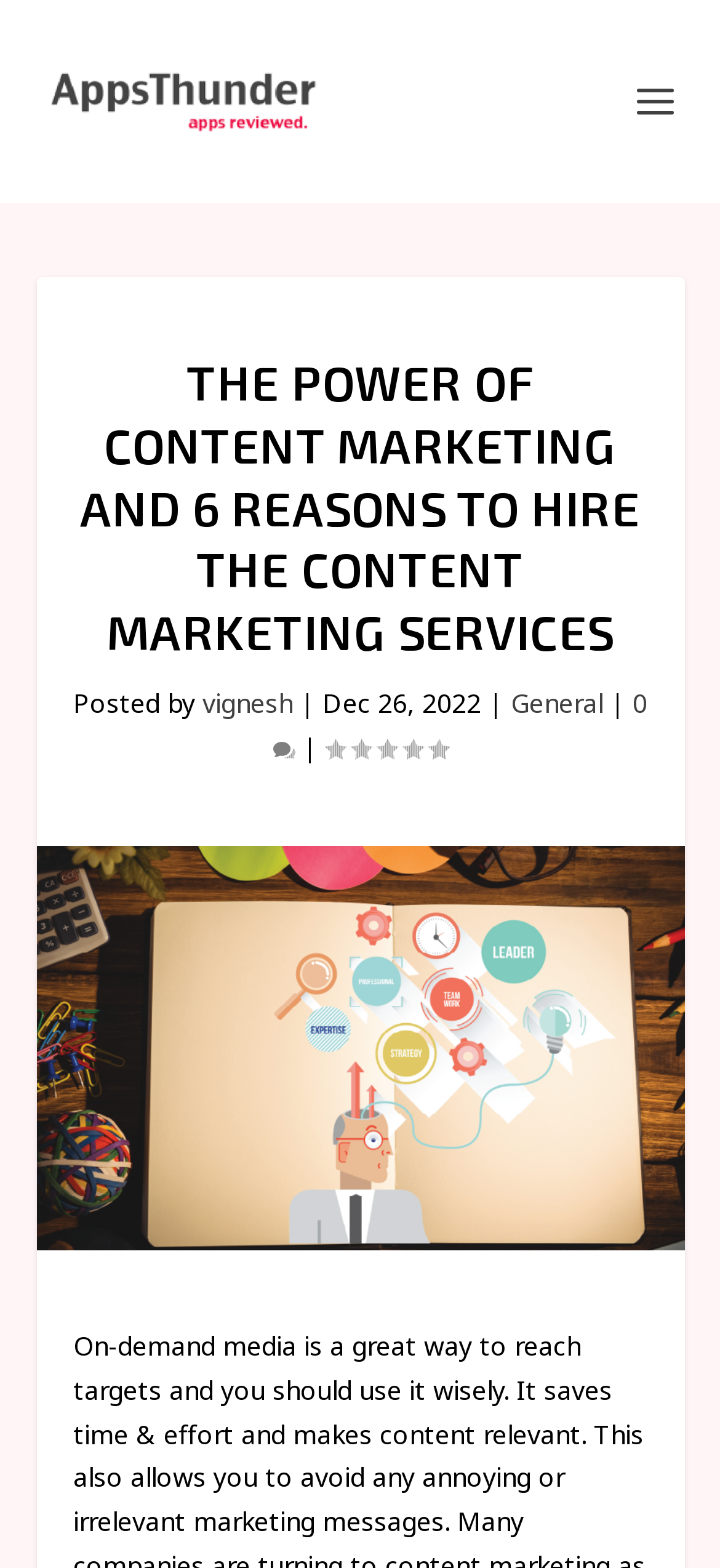Using a single word or phrase, answer the following question: 
Is the logo of AppsThunder on the top left?

Yes